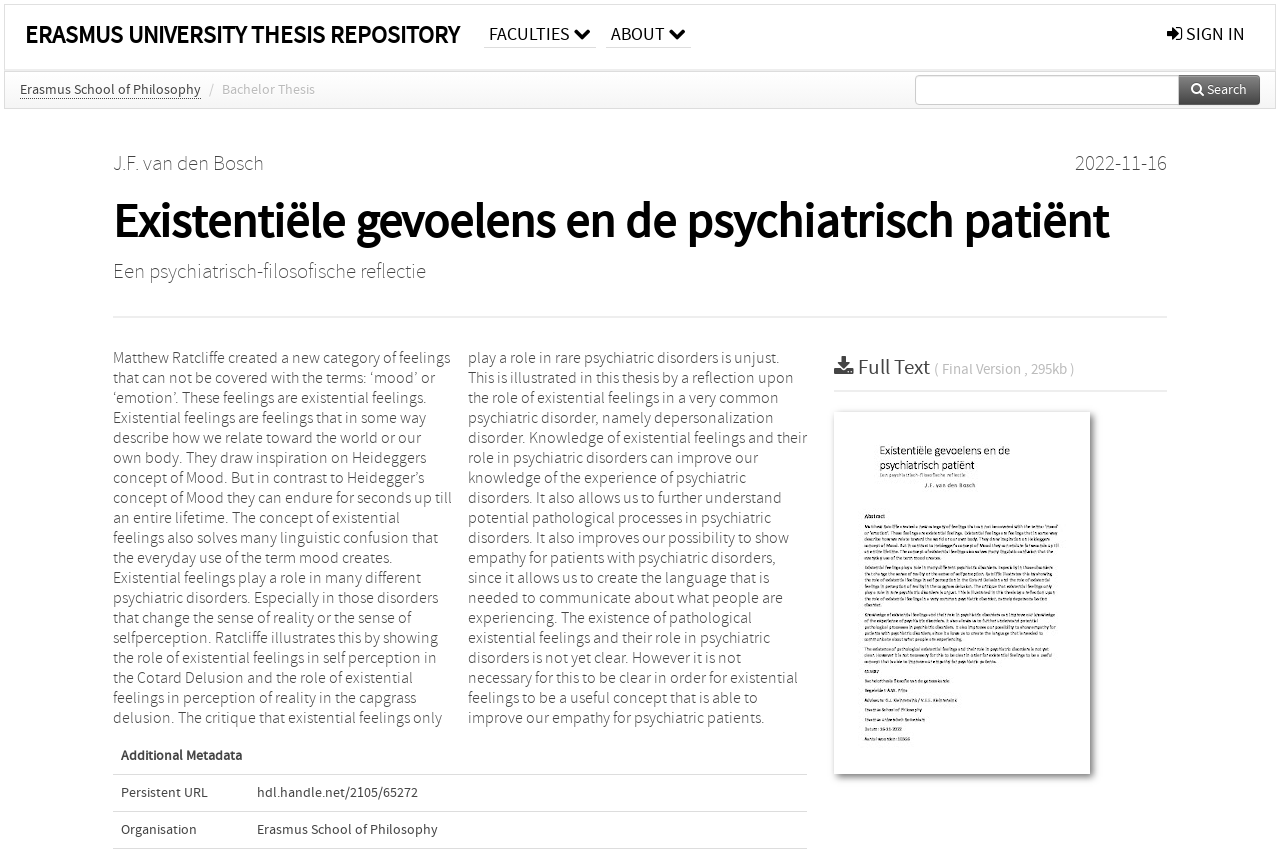Describe all visible elements and their arrangement on the webpage.

The webpage is a thesis repository page from Erasmus University, specifically showcasing a thesis titled "Existentiële gevoelens en de psychiatrisch patiënt" (Existential Feelings and the Psychiatric Patient). 

At the top, there are four links: "ERASMUS UNIVERSITY THESIS REPOSITORY", "FACULTIES", "ABOUT", and "SIGN IN", which are positioned horizontally across the page. Below these links, there is a breadcrumb navigation section with links to "Erasmus School of Philosophy" and a separator element.

The main content area is divided into two sections. On the left, there is a section with the thesis title, author's name "J.F. van den Bosch", and the date "2022-11-16". Below this, there is a heading with the thesis title, followed by a brief summary "Een psychiatrisch-filosofische reflectie" (A Psychiatric-Philosophical Reflection). 

The main content of the thesis is presented in a large block of text, which discusses the concept of existential feelings and their role in psychiatric disorders. The text is quite lengthy and provides a detailed explanation of the topic.

On the right side of the page, there is a search box with a search icon and a link to "Full Text (Final Version, 295kb)". Below this, there is a section with additional metadata, presented in a table format with three rows. Each row contains two columns, with labels such as "Persistent URL" and "Organisation", and corresponding values. 

There is also a cover image for the thesis, positioned below the search box and metadata section.